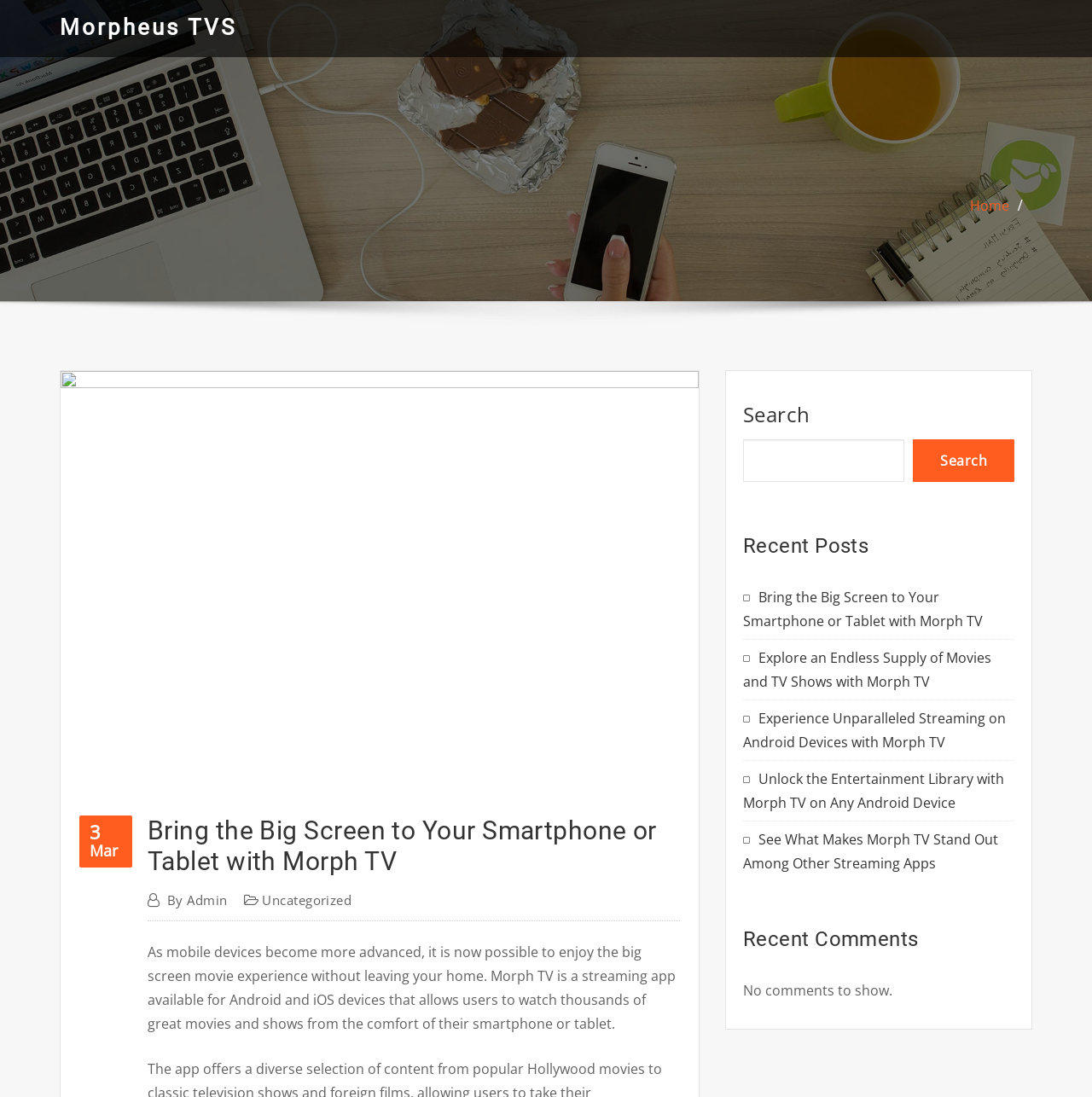What is the purpose of the search box?
Please describe in detail the information shown in the image to answer the question.

The search box is located at the top right corner of the webpage, and it has a label 'Search' and a button 'Search'. This suggests that the purpose of the search box is to allow users to search for specific content on the webpage.